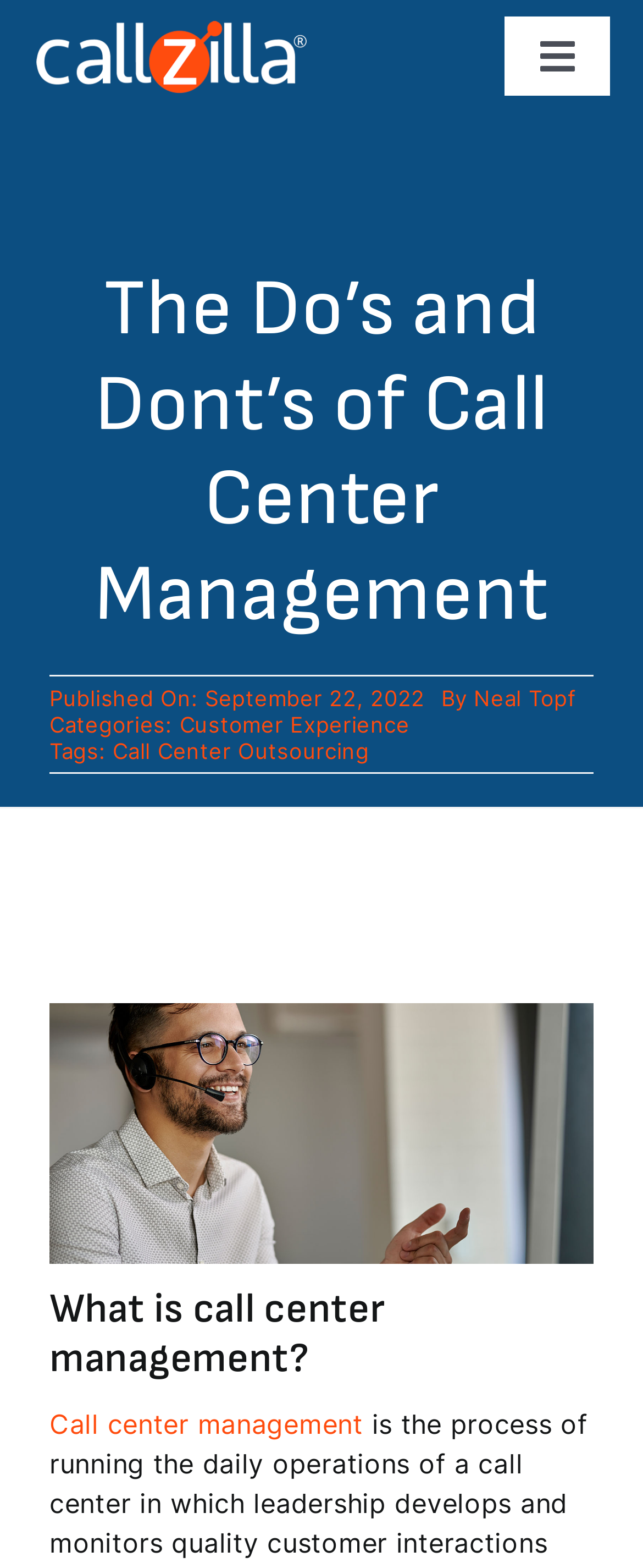What is the category of the current article?
Look at the screenshot and respond with a single word or phrase.

Customer Experience